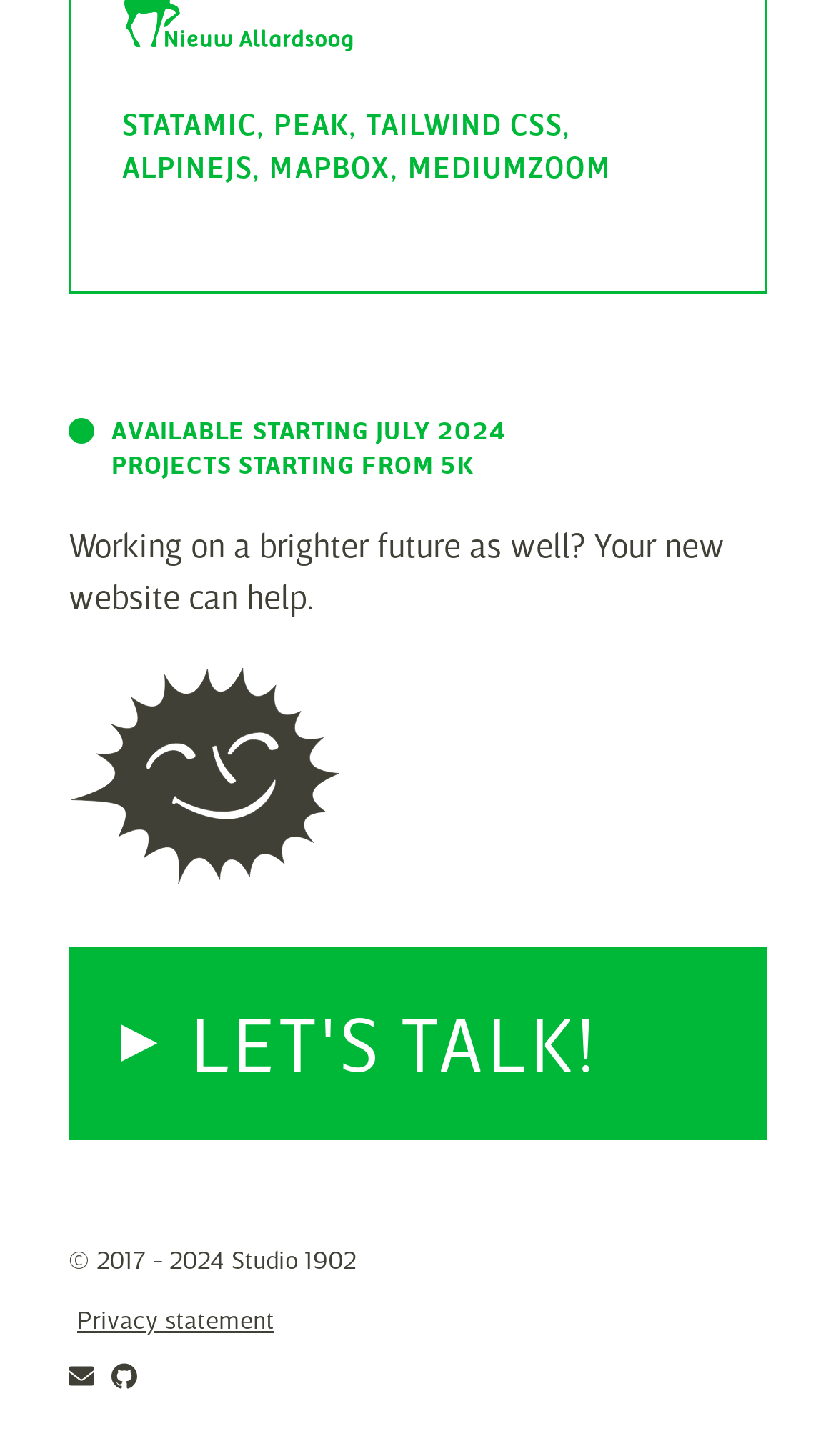Given the description Privacy statement, predict the bounding box coordinates of the UI element. Ensure the coordinates are in the format (top-left x, top-left y, bottom-right x, bottom-right y) and all values are between 0 and 1.

[0.082, 0.896, 0.338, 0.919]